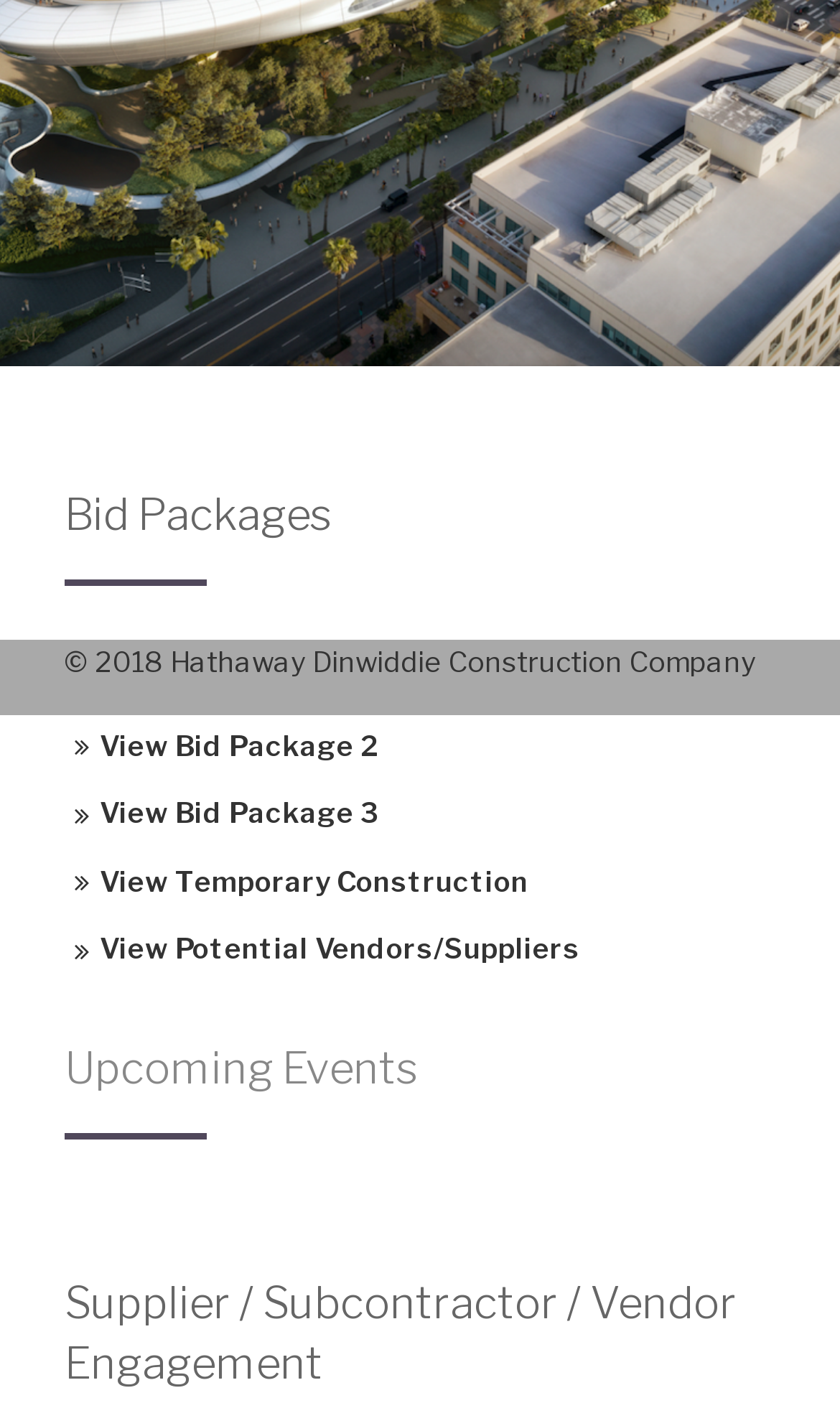Locate the bounding box of the UI element described by: "View Potential Vendors/Suppliers" in the given webpage screenshot.

[0.118, 0.653, 0.69, 0.677]